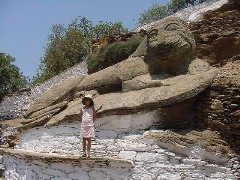Give a concise answer using one word or a phrase to the following question:
What surrounds the Lion of Kea statue?

Lush greenery